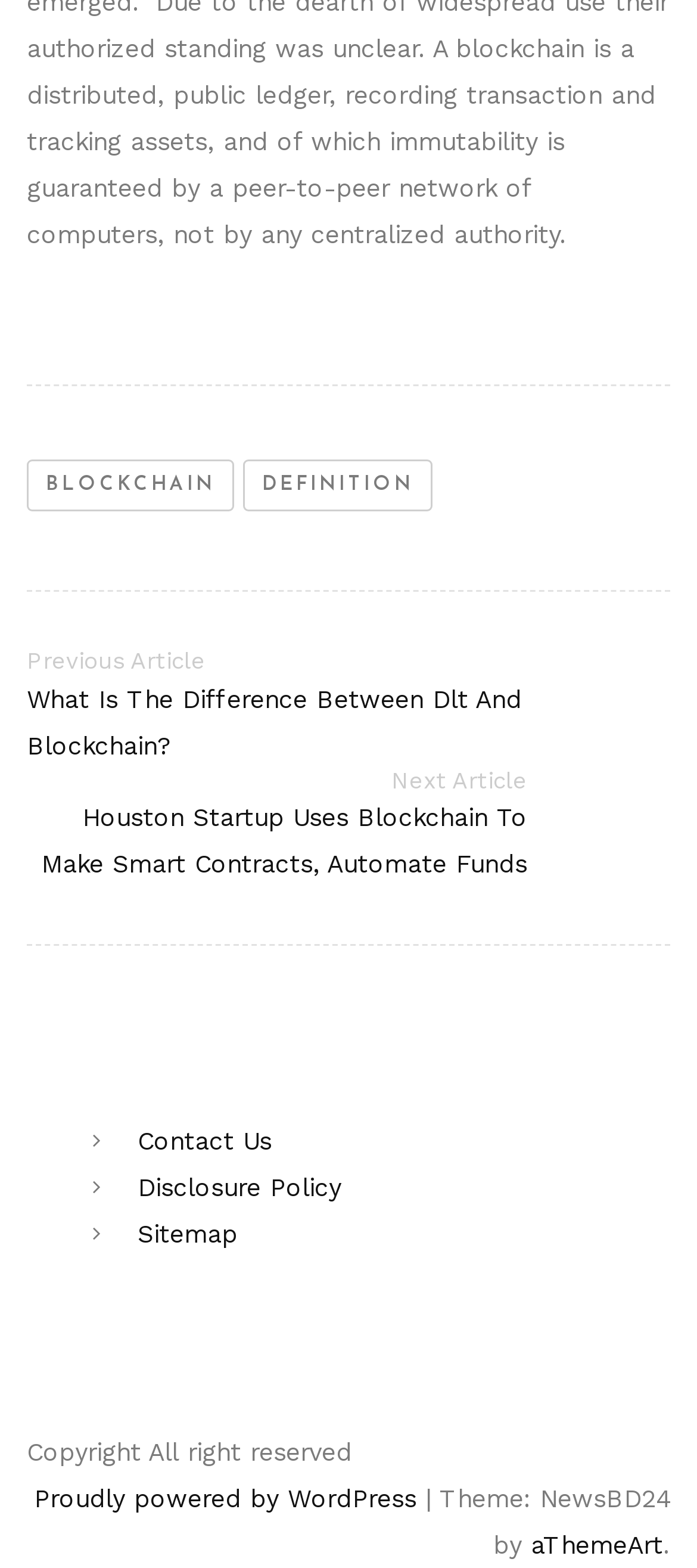How many navigation links are at the top?
Provide a one-word or short-phrase answer based on the image.

2